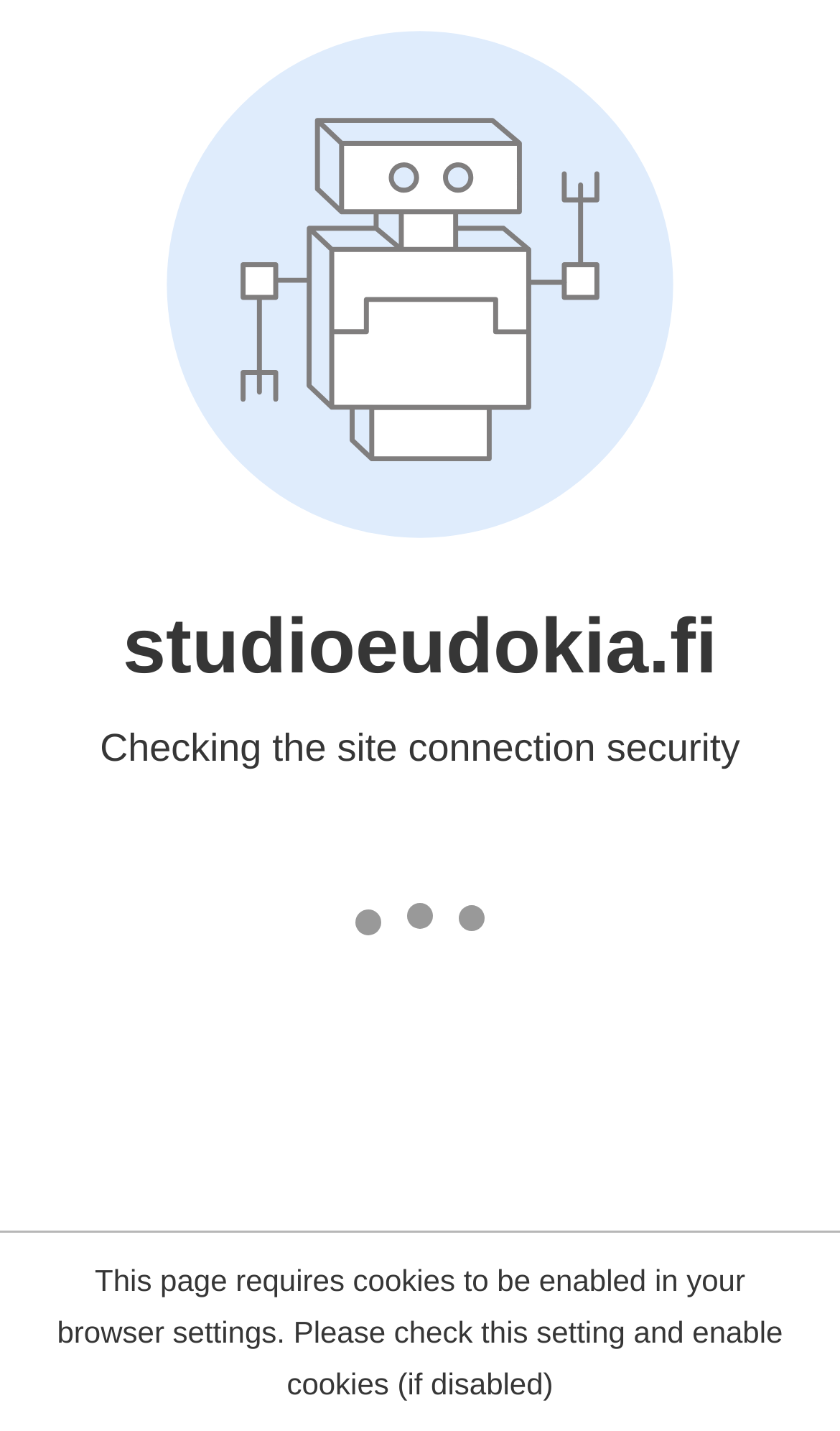Give a short answer to this question using one word or a phrase:
What is the last link in the menu?

Contact us